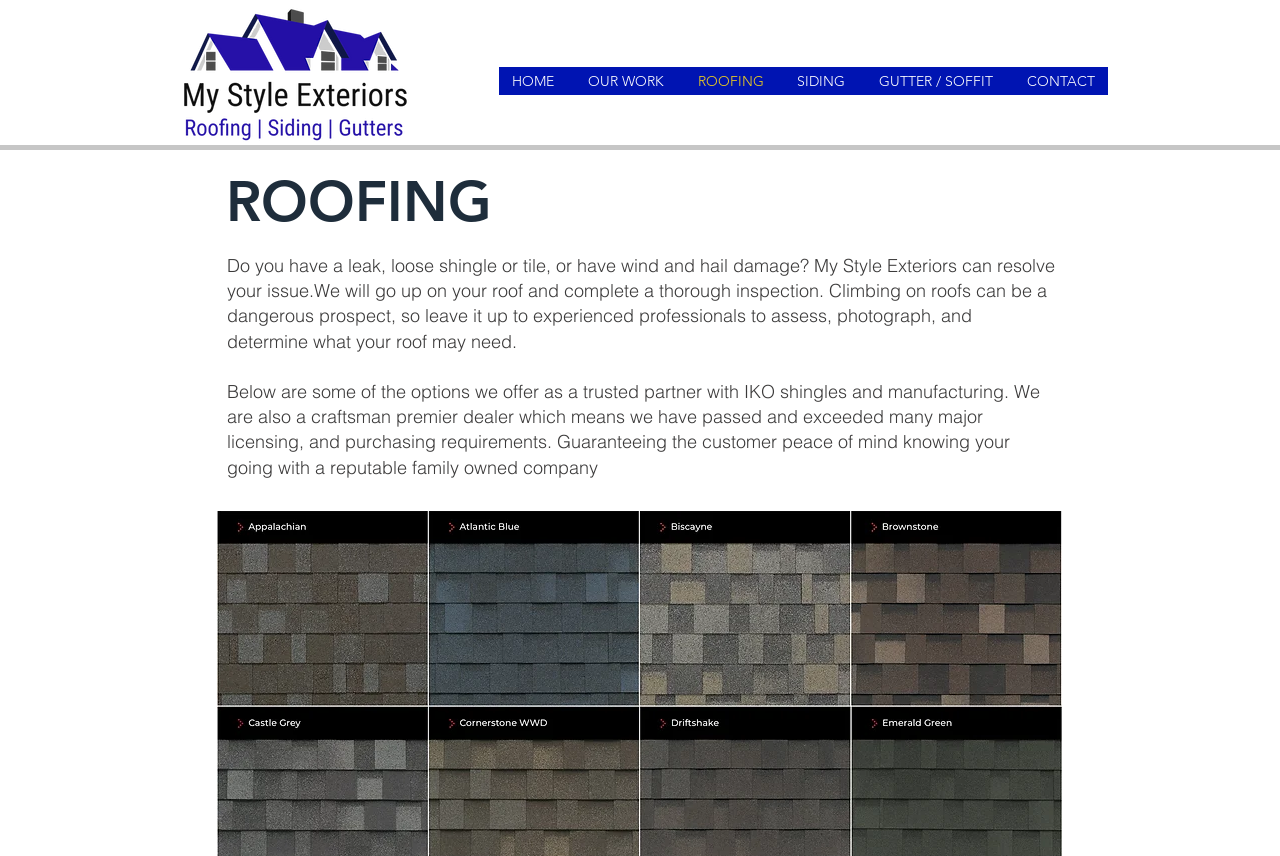Provide the bounding box coordinates of the HTML element this sentence describes: "Service interruption: Ackert Hall steam". The bounding box coordinates consist of four float numbers between 0 and 1, i.e., [left, top, right, bottom].

None